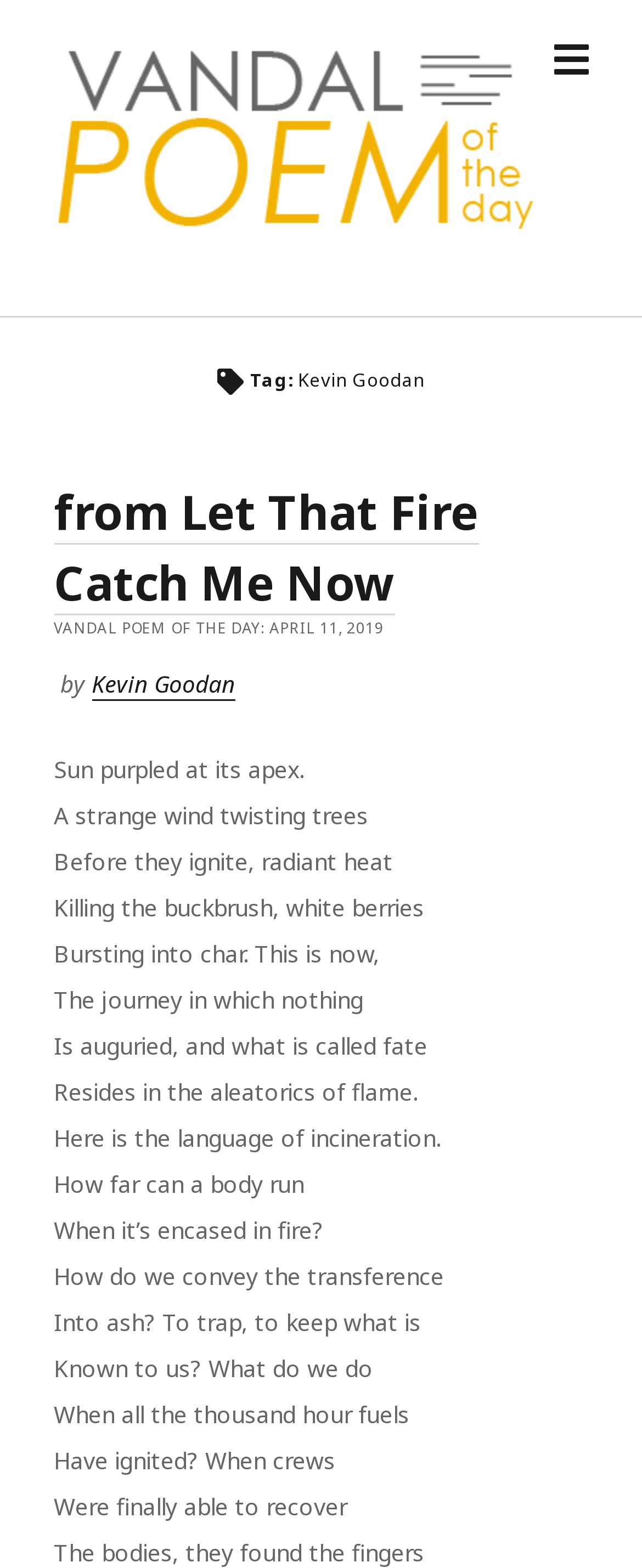Construct a comprehensive caption that outlines the webpage's structure and content.

The webpage is dedicated to a poem by Kevin Goodan, titled "Vandal Poem of the Day". At the top, there is a link to "Vandal Poem of the Day" with an accompanying image. On the top right, there is a button to open a menu.

Below the title, there is a heading "Tag: Kevin Goodan" followed by a subheading "from Let That Fire Catch Me Now", which is also a link. The poem itself is presented in a series of static text elements, each containing a few lines of the poem. The text is arranged in a vertical column, with each element positioned below the previous one.

The poem explores themes of fire, destruction, and the human experience. It begins by describing a scene of a sun setting over a landscape, with trees twisting in the wind. The poem then moves on to describe the ignition of a fire, and the destruction it brings. The speaker reflects on the journey of life, and how fate is tied to the unpredictability of fire. The poem concludes by asking questions about how we convey the experience of fire, and what we do when all is lost.

Throughout the poem, the language is vivid and evocative, with imagery that conjures up a sense of intensity and urgency. The use of enjambment and caesura adds to the sense of flow and rhythm, drawing the reader through the poem. Overall, the webpage presents a powerful and thought-provoking poem that explores the human experience through the lens of fire and destruction.